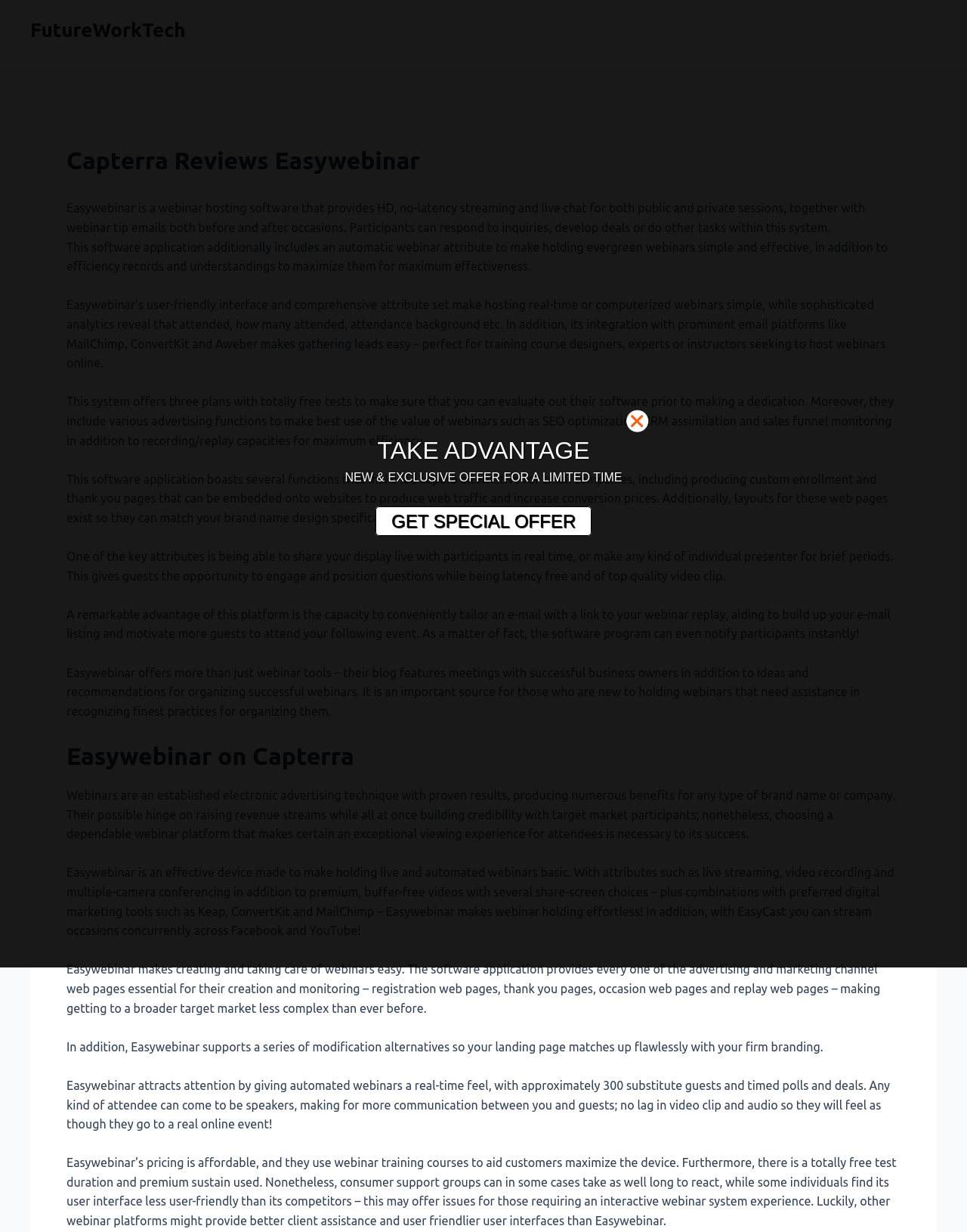Provide the bounding box coordinates for the UI element that is described by this text: "FutureWorkTech". The coordinates should be in the form of four float numbers between 0 and 1: [left, top, right, bottom].

[0.031, 0.016, 0.192, 0.033]